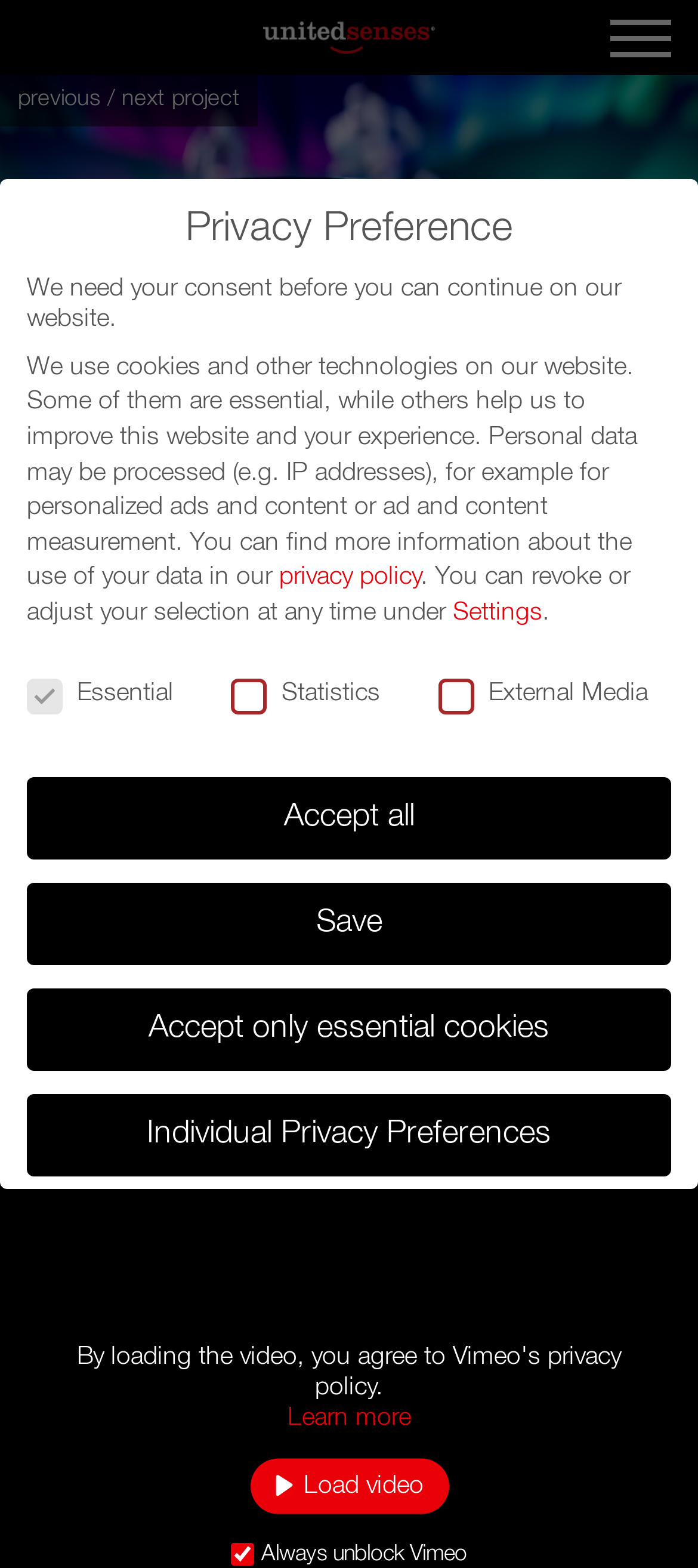Provide a thorough description of the webpage you see.

This webpage is about the International Ice Hockey Federation World Championship 2022 broadcast branding, presented by UnitedSenses. At the top, there is a navigation bar with links to "previous", "next", and "project" pages, as well as a logo of UnitedSenses. 

Below the navigation bar, there is a heading that describes the project, followed by a series of paragraphs explaining the concept of the branding, which involves ice crystals, giant ice players, transparent crystal structures, and functional ice crystal bars. 

On the right side of the page, there is a section about a network collaboration between UnitedSenses, Munich, and Copenhagen. 

Further down, there is a call-to-action button "Learn more" and a button to "Load video". There is also a checkbox to "Always unblock Vimeo" with a checked status.

The page also has a section dedicated to privacy preferences, where users can adjust their consent for the use of cookies and other technologies on the website. This section includes a heading, several paragraphs of explanatory text, and a series of checkboxes and buttons to manage privacy settings. There are four buttons at the bottom of the page, including "Accept all", "Save", "Accept only essential cookies", and "Individual Privacy Preferences". Additionally, there are three more buttons for "Cookie Details", "Privacy Policy", and "Imprint".